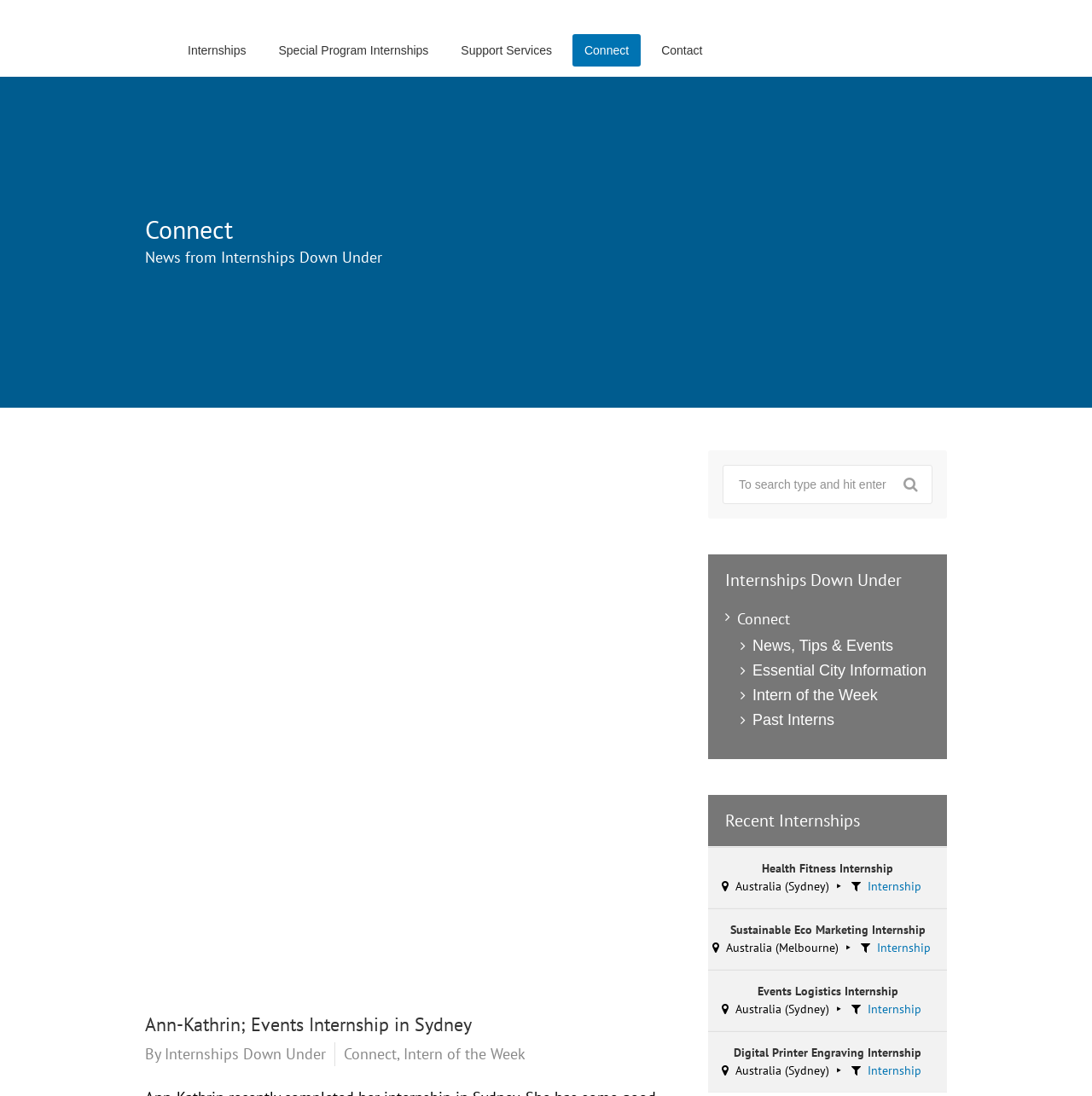Provide the bounding box coordinates for the specified HTML element described in this description: "Ann-Kathrin; Events Internship in Sydney". The coordinates should be four float numbers ranging from 0 to 1, in the format [left, top, right, bottom].

[0.133, 0.92, 0.617, 0.948]